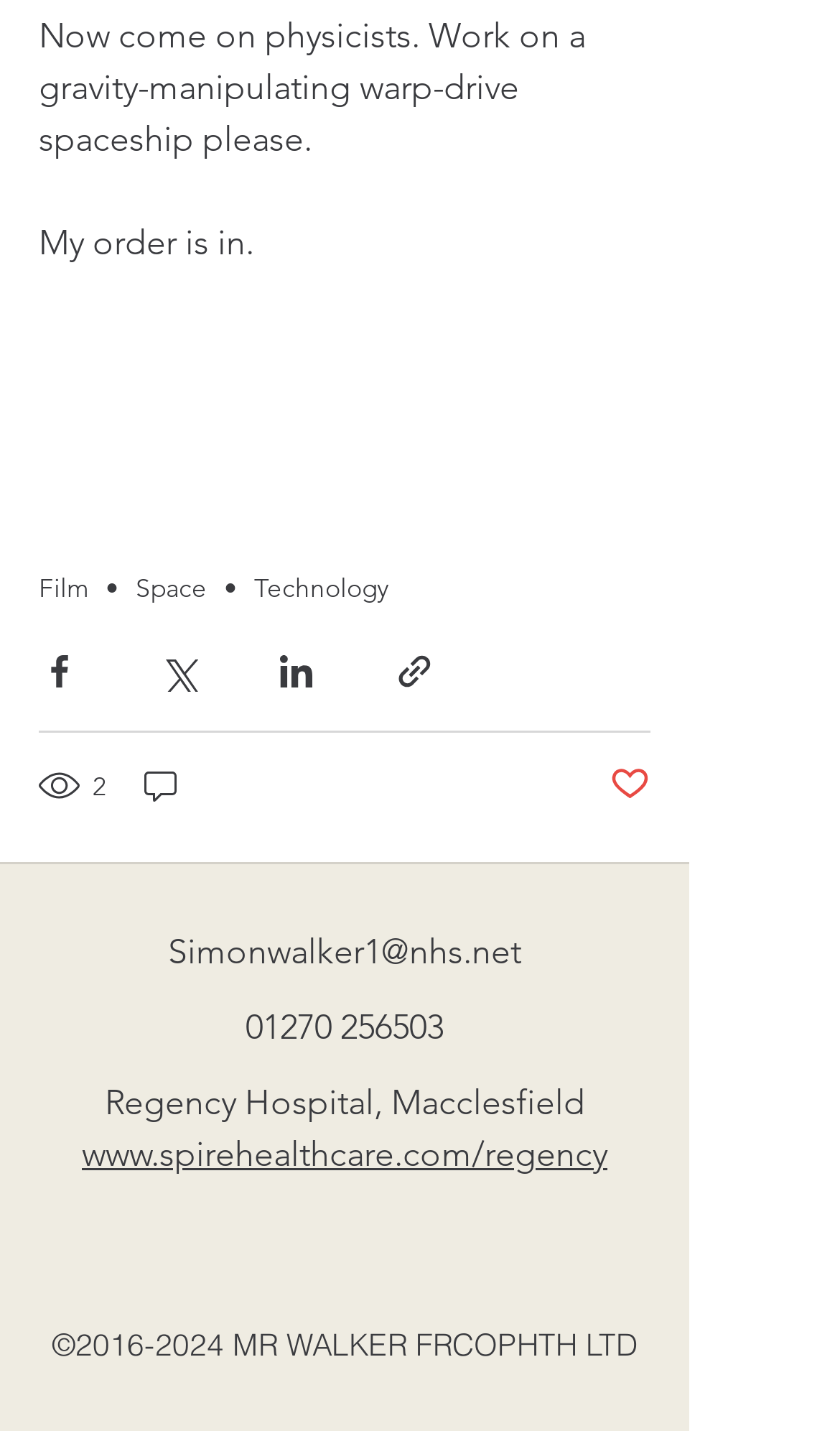Answer the question below in one word or phrase:
How many comments does the post have?

0 comments